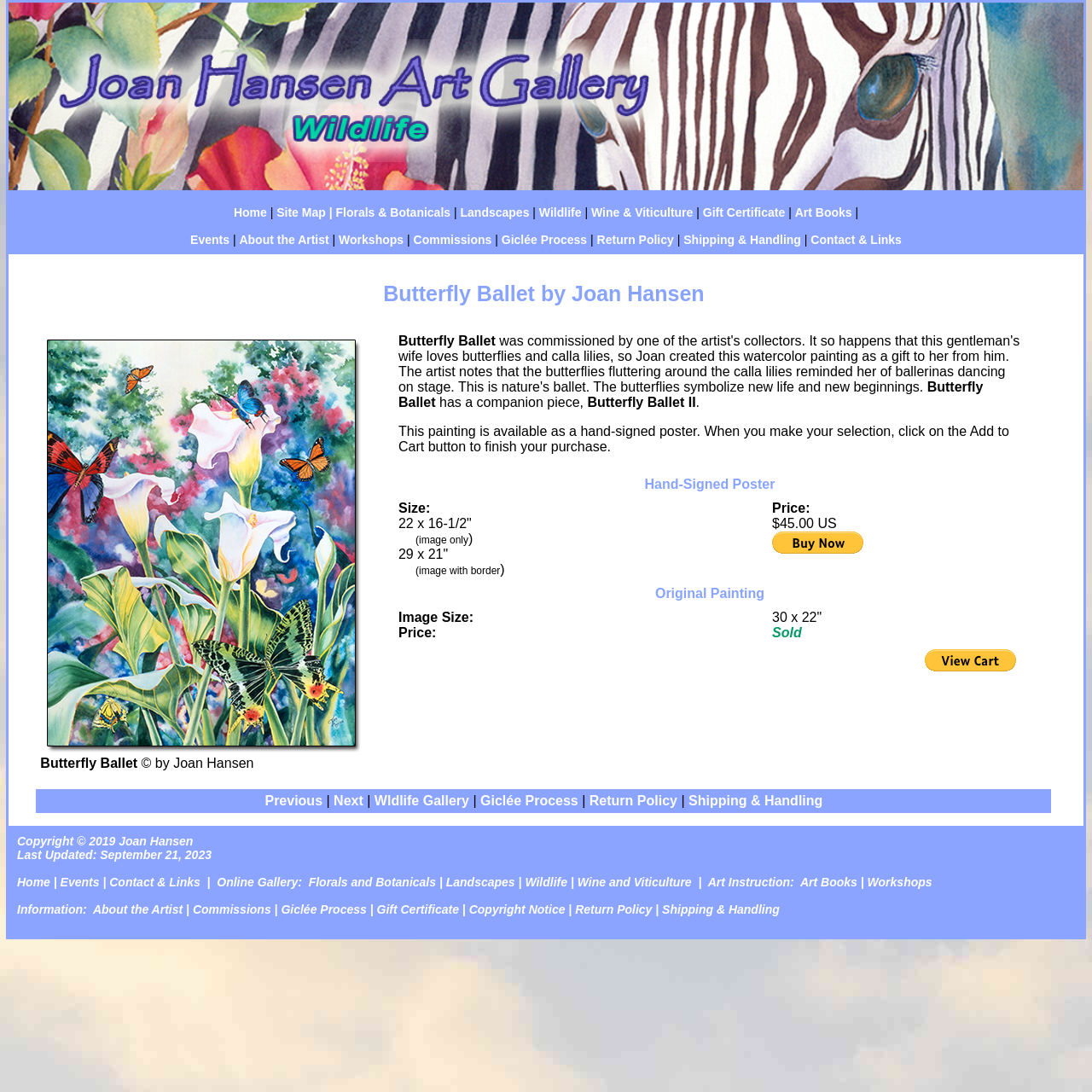Explain in detail what is displayed on the webpage.

This webpage is dedicated to showcasing the artwork "Butterfly Ballet" by Joan Hansen. At the top of the page, there is a banner image for the Wildlife Link page, followed by a navigation menu with links to various sections of the website, including Home, Site Map, Florals & Botanicals, Landscapes, Wildlife, Wine & Viticulture, Gift Certificate, Art Books, Events, About the Artist, Workshops, Commissions, Giclée Process, Return Policy, Shipping & Handling, and Contact & Links.

Below the navigation menu, there is a large heading that reads "Butterfly Ballet by Joan Hansen". This is followed by a description of the artwork, which explains that it was commissioned by one of the artist's collectors and features butterflies and calla lilies. The description also notes that the butterflies symbolize new life and new beginnings.

To the right of the description, there is an image of the artwork, which is available as a hand-signed poster. The poster's details, including its size and price, are listed below the image. There is also an "Add to Cart" button for purchasing the poster.

Further down the page, there is a section with links to previous and next artworks, as well as links to the Wildlife Gallery, Giclée Process, Return Policy, and Shipping & Handling.

At the bottom of the page, there is a copyright notice and a note indicating that the page was last updated on September 21, 2023. There are also links to the Home page, Events, Contact & Links, and various art categories, including Florals and Botanicals, Landscapes, Wildlife, Wine and Viticulture, Art Instruction, and Art Books.